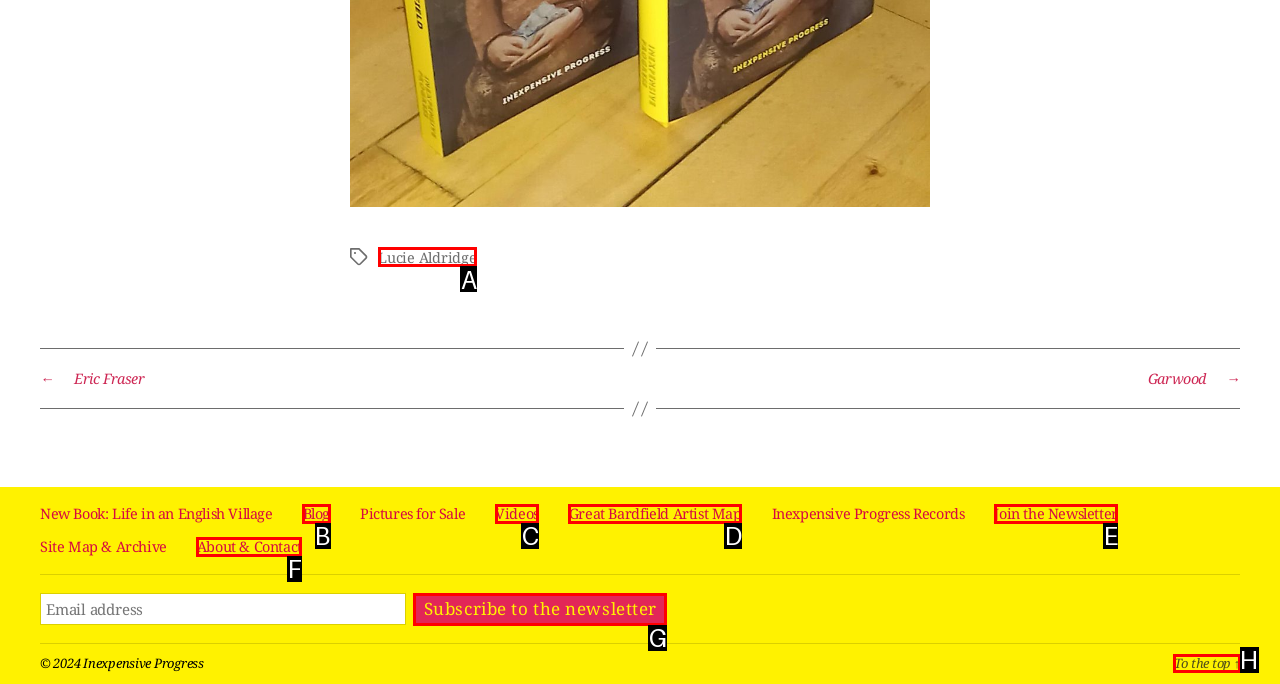Identify the HTML element to select in order to accomplish the following task: Subscribe to the newsletter
Reply with the letter of the chosen option from the given choices directly.

G